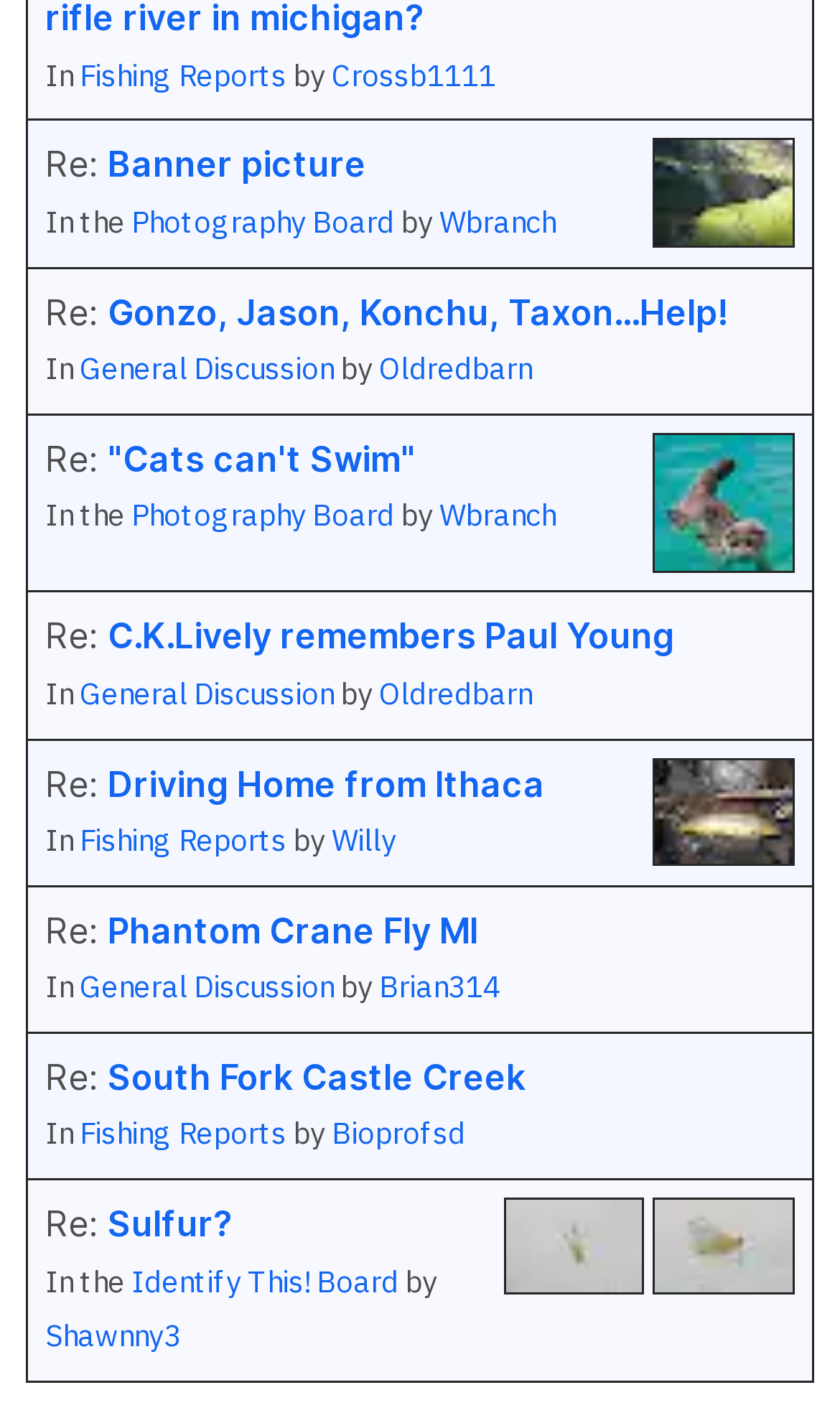What is the name of the board where the post 'Phantom Crane Fly MI' is located?
Provide a detailed and extensive answer to the question.

The post 'Phantom Crane Fly MI' is located in the 'Fishing Reports' board as indicated by the link 'Fishing Reports' above the post.